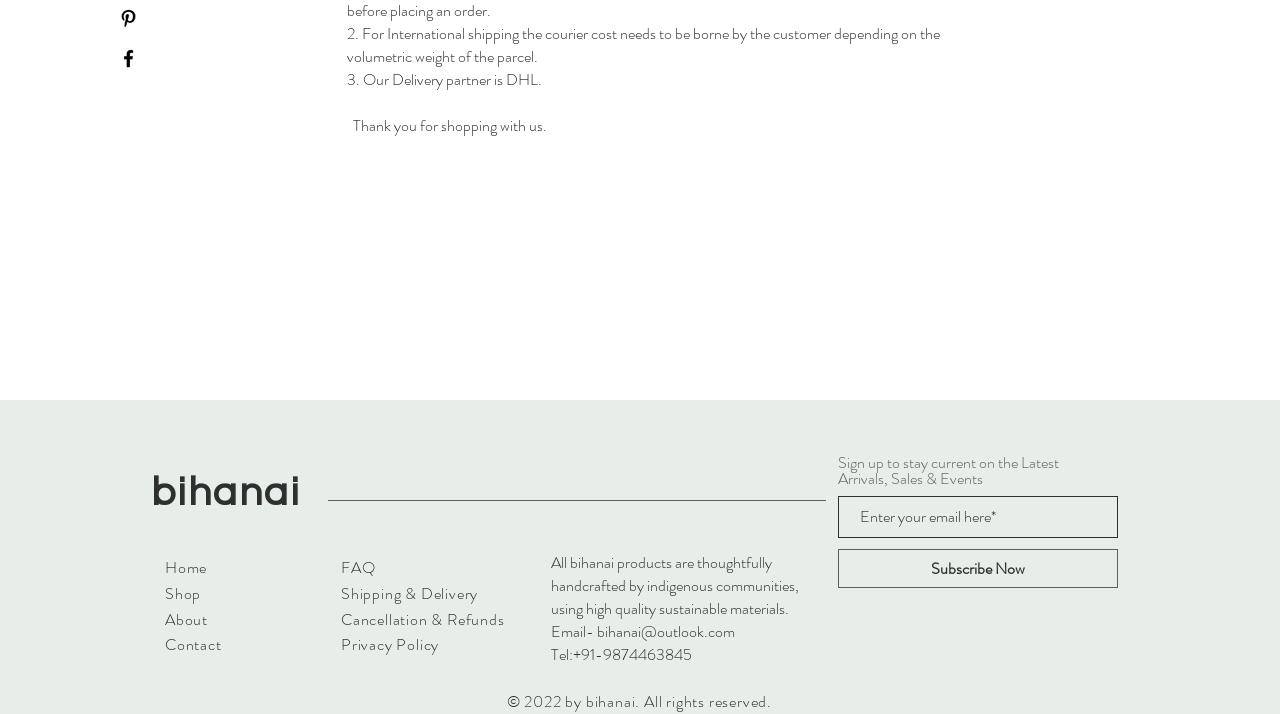Determine the bounding box coordinates of the UI element described below. Use the format (top-left x, top-left y, bottom-right x, bottom-right y) with floating point numbers between 0 and 1: art galleries

None